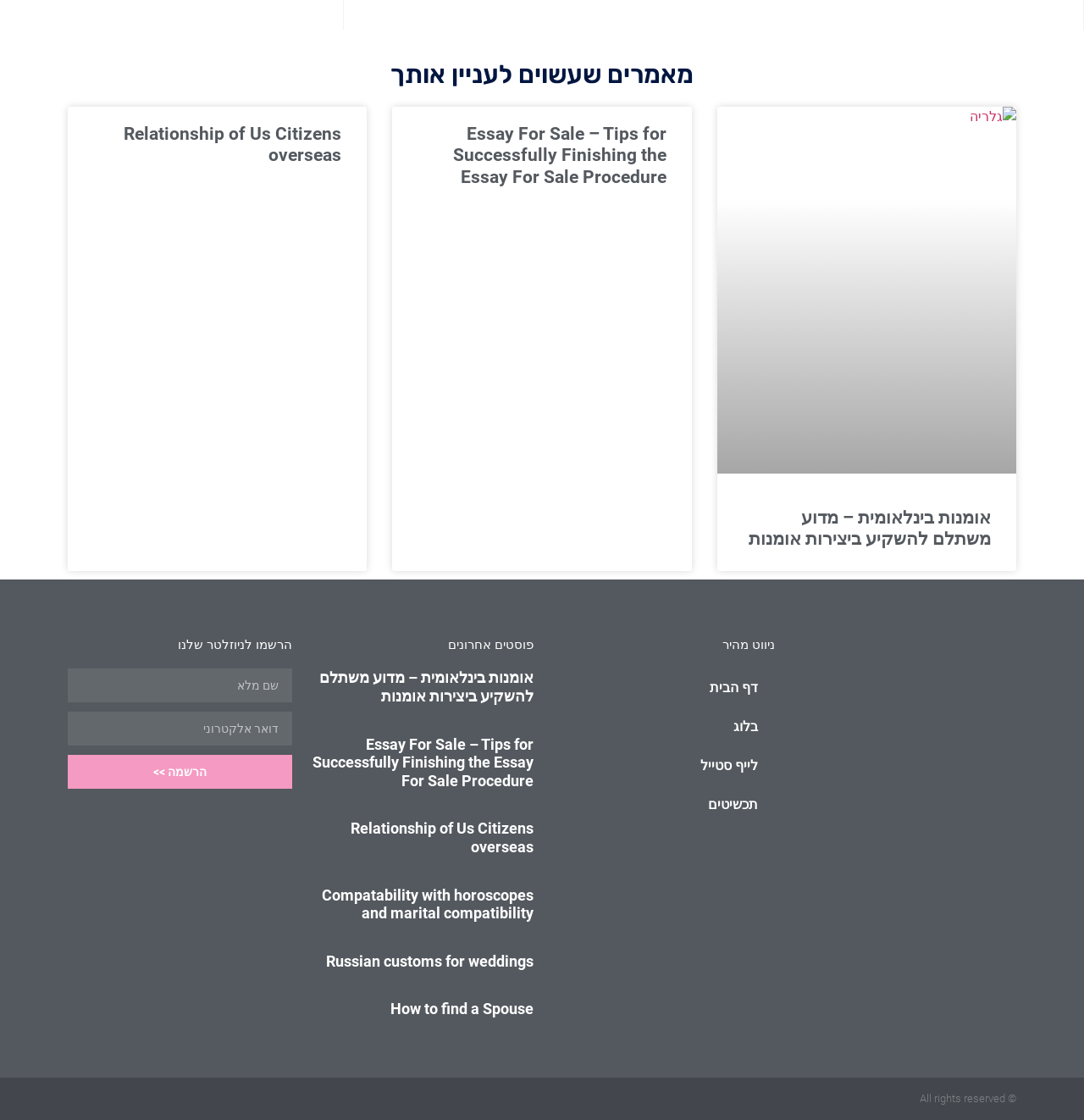Could you provide the bounding box coordinates for the portion of the screen to click to complete this instruction: "Read the article 'Relationship of Us Citizens overseas'"?

[0.086, 0.111, 0.315, 0.149]